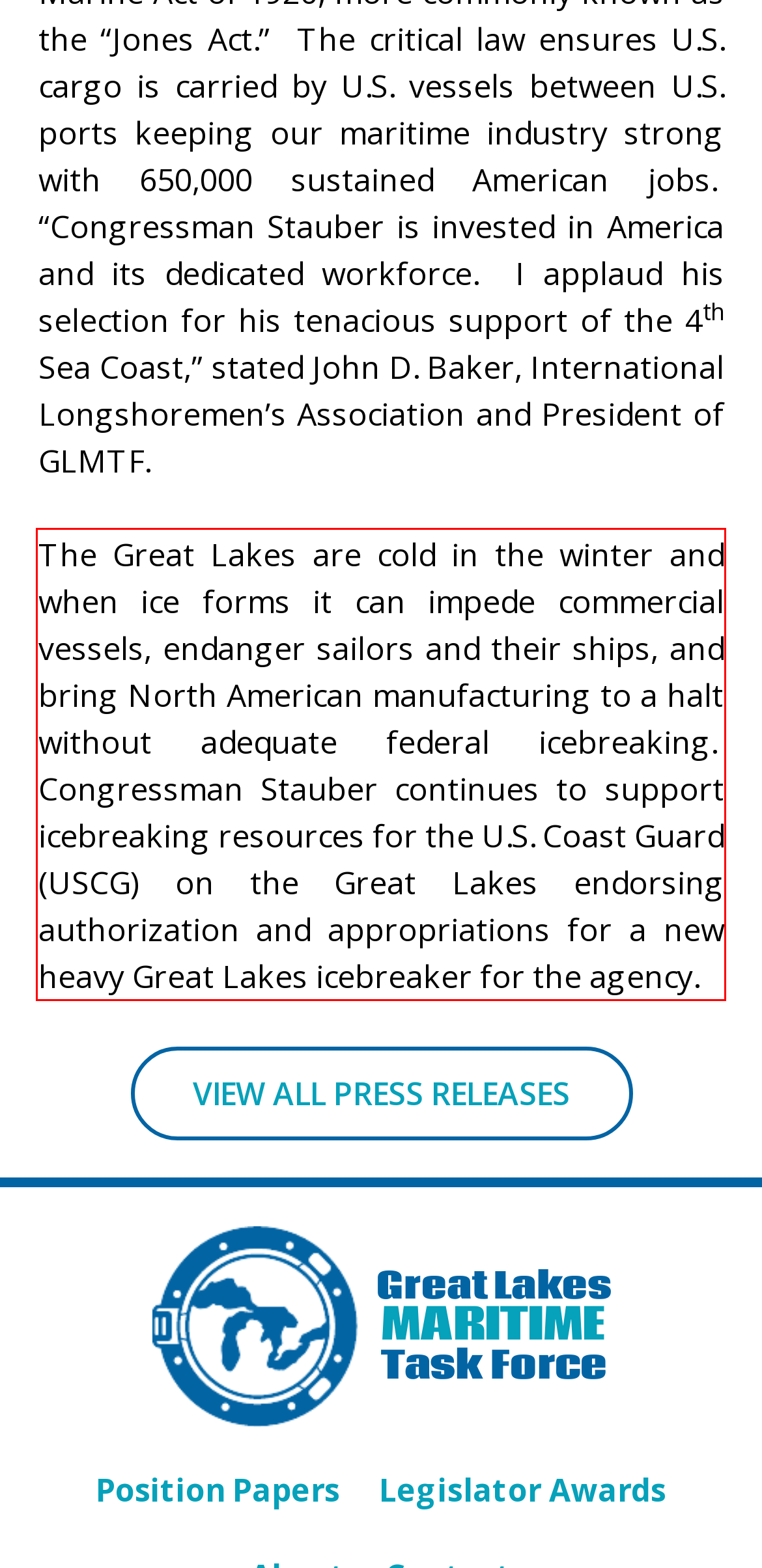Identify and extract the text within the red rectangle in the screenshot of the webpage.

The Great Lakes are cold in the winter and when ice forms it can impede commercial vessels, endanger sailors and their ships, and bring North American manufacturing to a halt without adequate federal icebreaking. Congressman Stauber continues to support icebreaking resources for the U.S. Coast Guard (USCG) on the Great Lakes endorsing authorization and appropriations for a new heavy Great Lakes icebreaker for the agency.